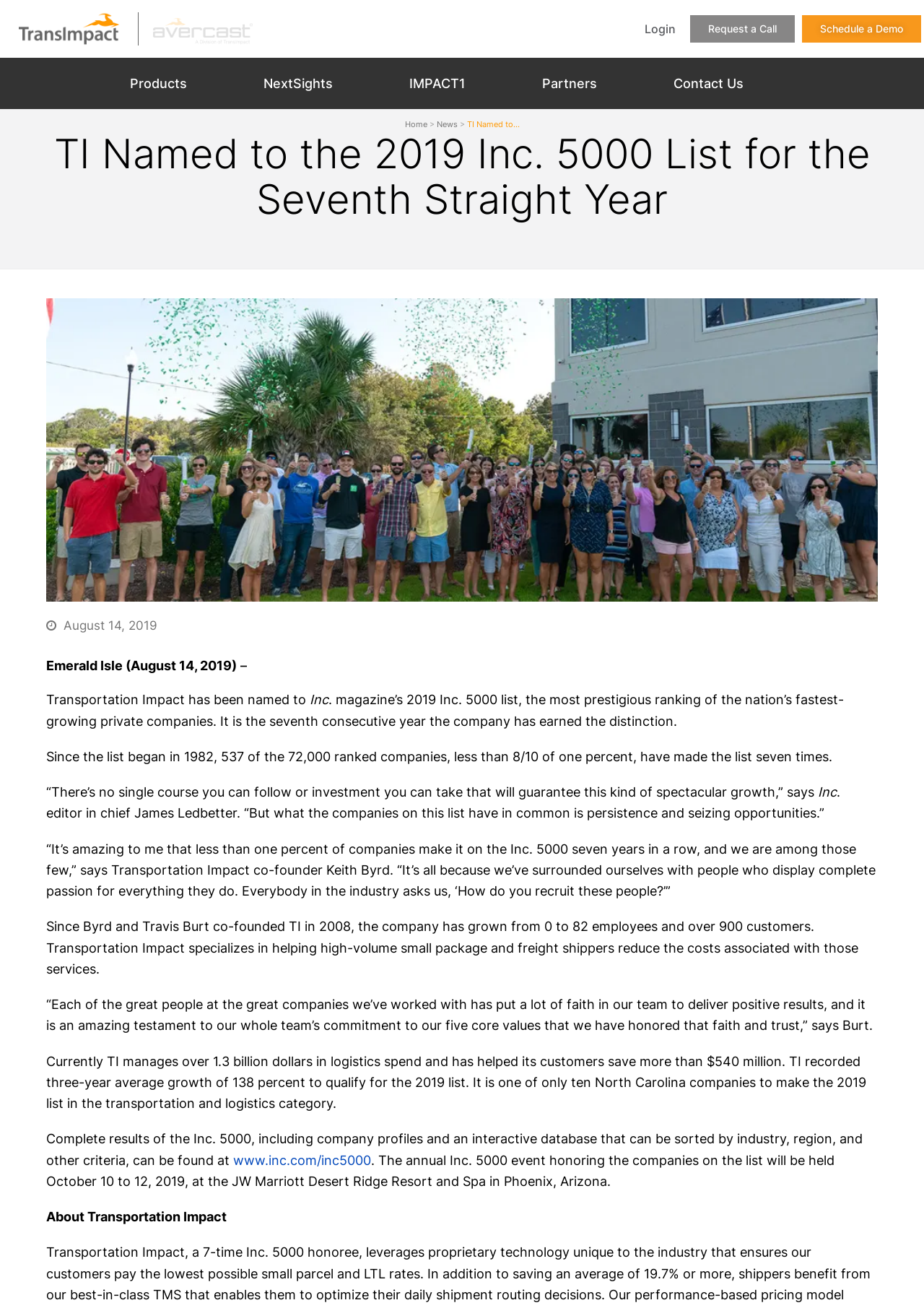Using the details in the image, give a detailed response to the question below:
How many employees does the company have?

I found the number of employees by reading the text content of the webpage, specifically the sentence 'the company has grown from 0 to 82 employees...' which indicates that the company currently has 82 employees.